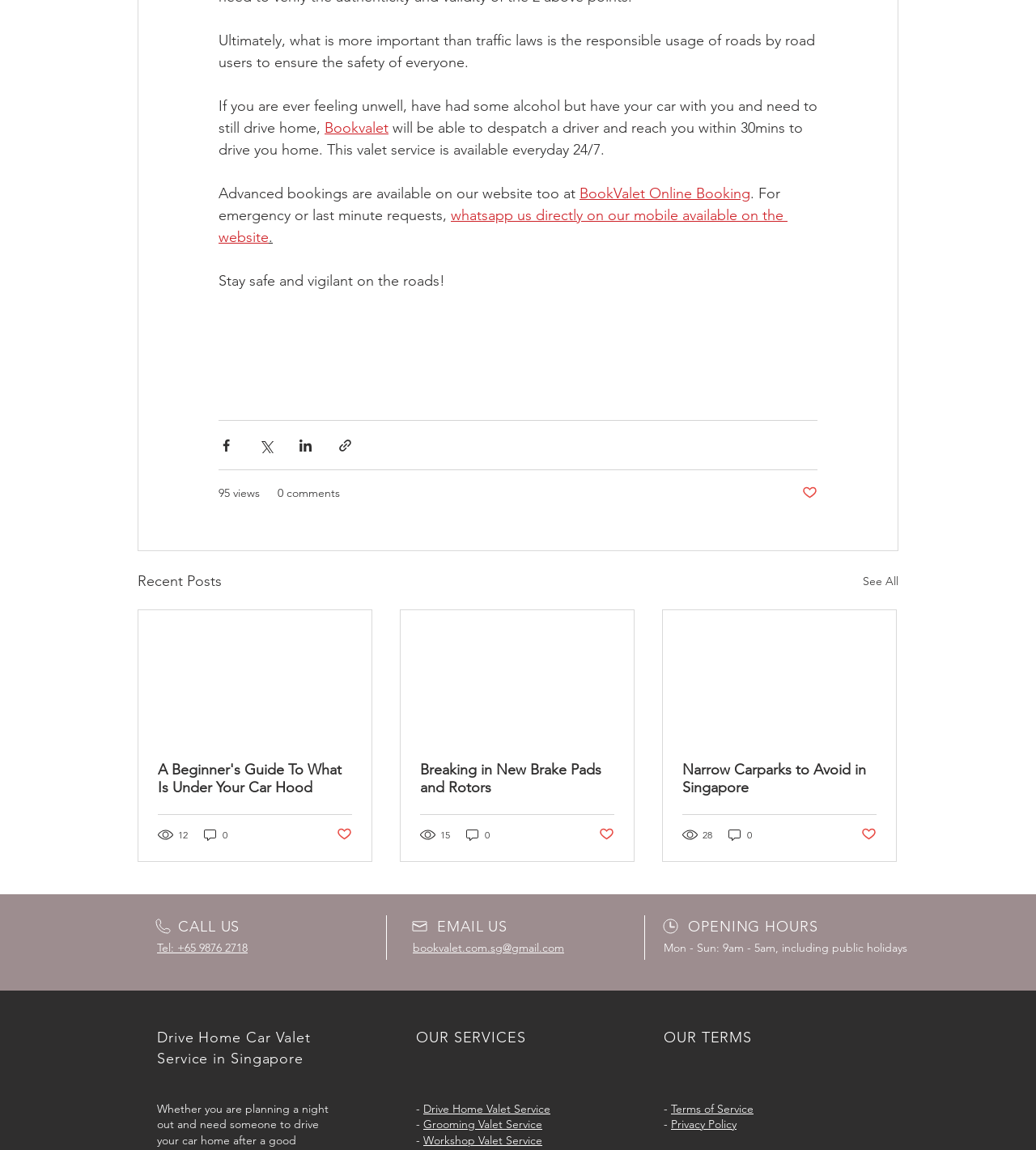Please determine the bounding box coordinates for the element with the description: "Drive Home Valet Service".

[0.409, 0.958, 0.531, 0.97]